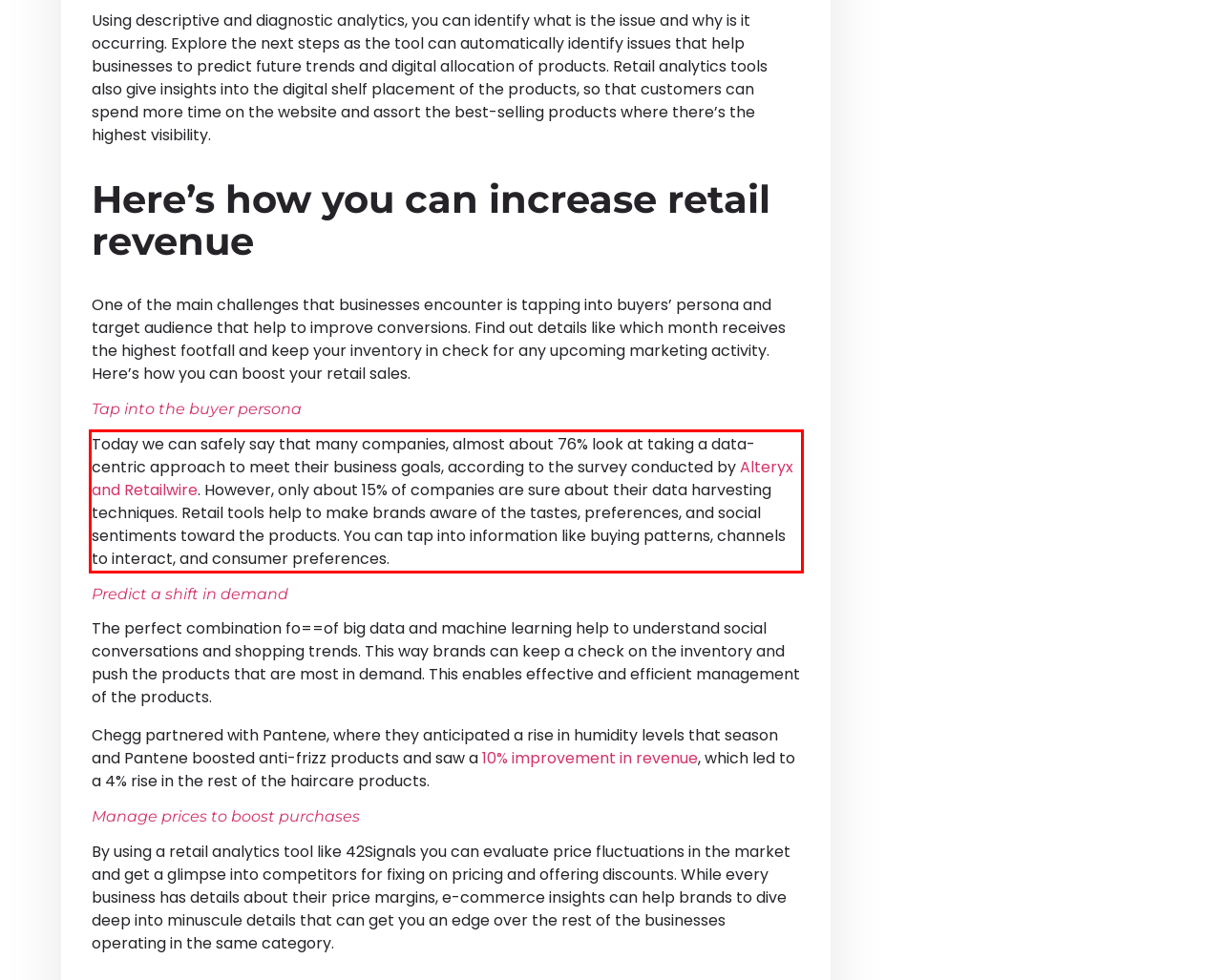Analyze the red bounding box in the provided webpage screenshot and generate the text content contained within.

Today we can safely say that many companies, almost about 76% look at taking a data-centric approach to meet their business goals, according to the survey conducted by Alteryx and Retailwire. However, only about 15% of companies are sure about their data harvesting techniques. Retail tools help to make brands aware of the tastes, preferences, and social sentiments toward the products. You can tap into information like buying patterns, channels to interact, and consumer preferences.